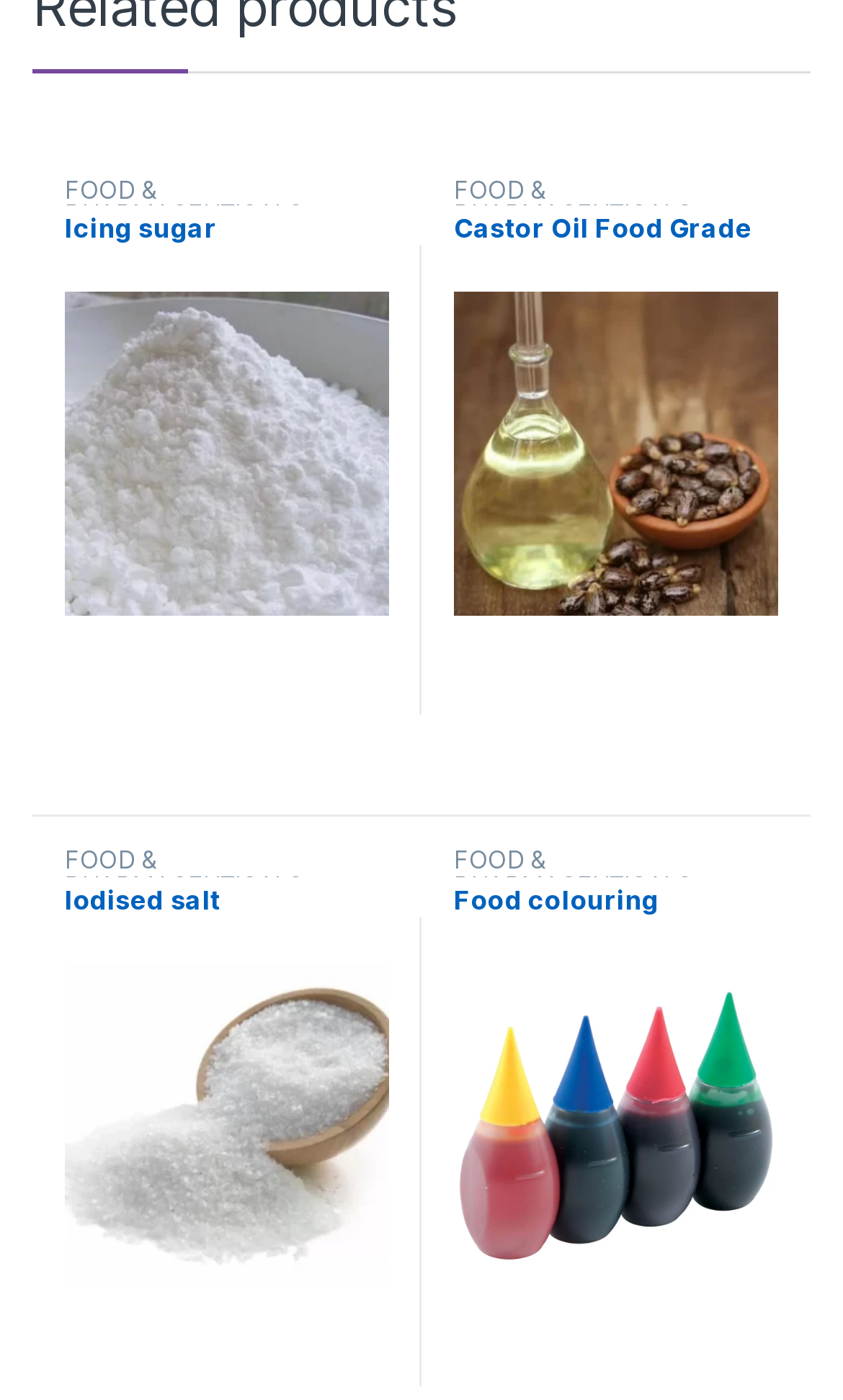How many products are listed under the first category?
Please provide a comprehensive answer based on the details in the screenshot.

By analyzing the webpage, I can see that the first category 'FOOD & PHARMACEUTICALS PROCESSING CHEMICALS' has only one product listed underneath it, which is 'Icing sugar'.